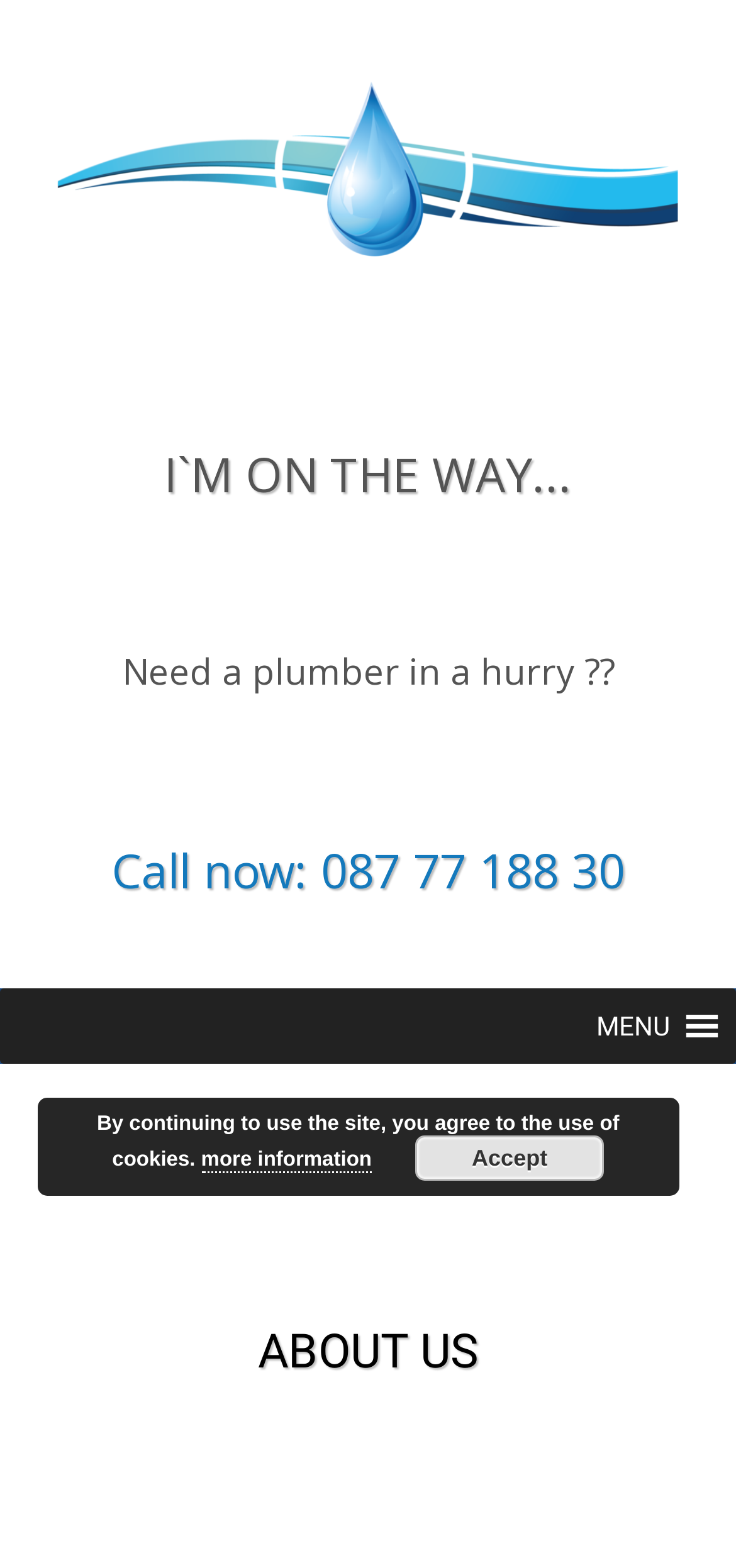Is there a menu on the webpage?
Provide an in-depth and detailed answer to the question.

A menu is present on the webpage, indicated by the button 'MENU' with an icon, located at the top-right corner of the webpage. This suggests that users can access additional options or features by clicking on this button.